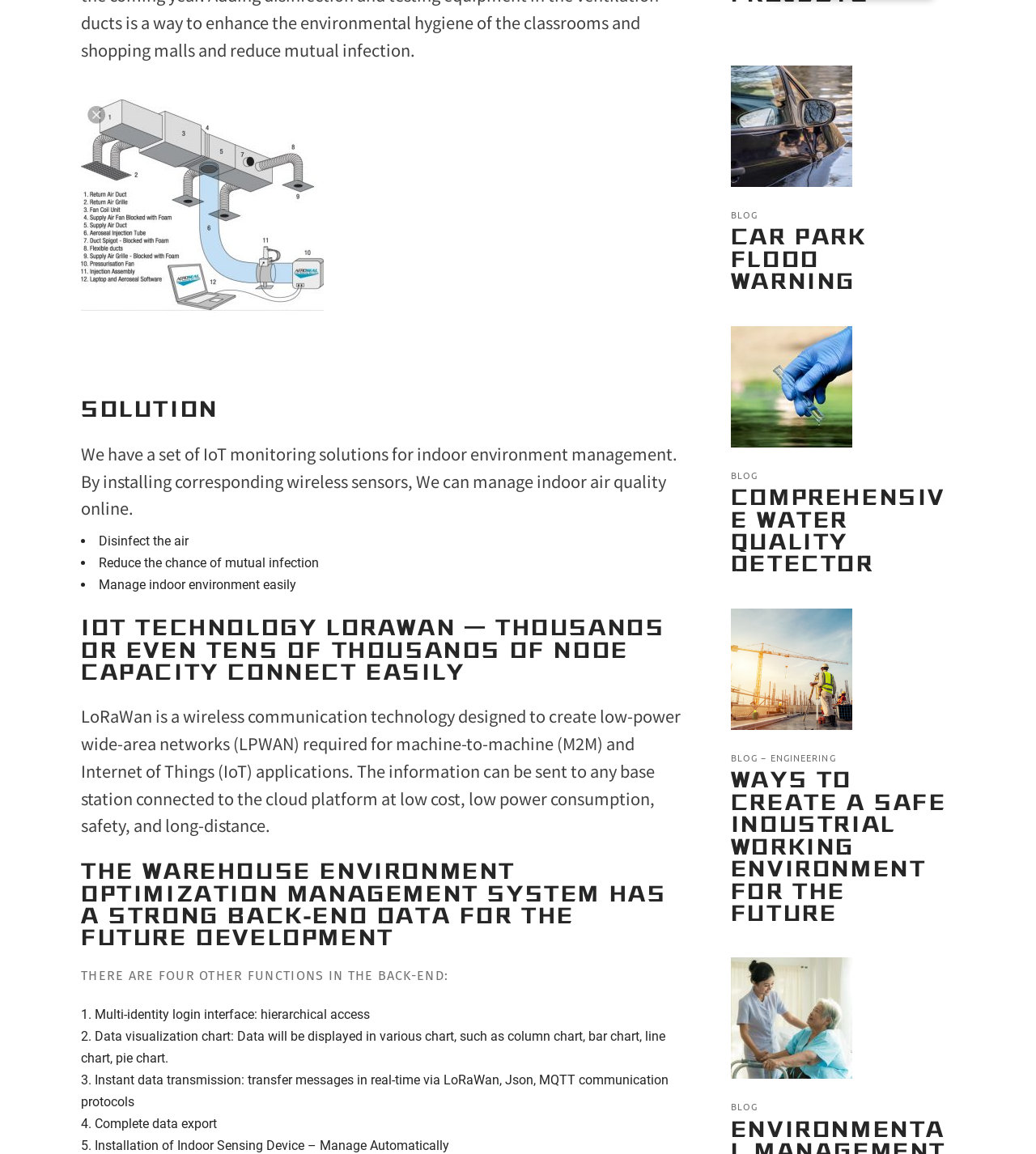Identify the bounding box coordinates for the region to click in order to carry out this instruction: "Visit 'ENGINEERING'". Provide the coordinates using four float numbers between 0 and 1, formatted as [left, top, right, bottom].

[0.743, 0.651, 0.807, 0.662]